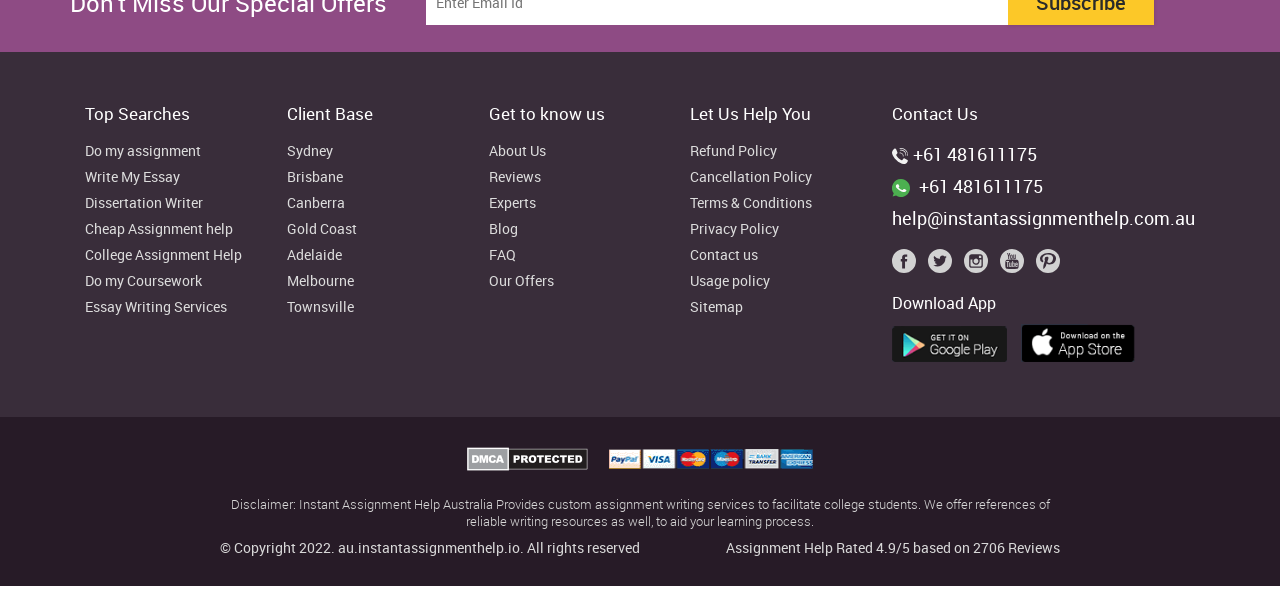What cities are mentioned on the website?
Using the visual information from the image, give a one-word or short-phrase answer.

Sydney, Brisbane, Canberra, etc.